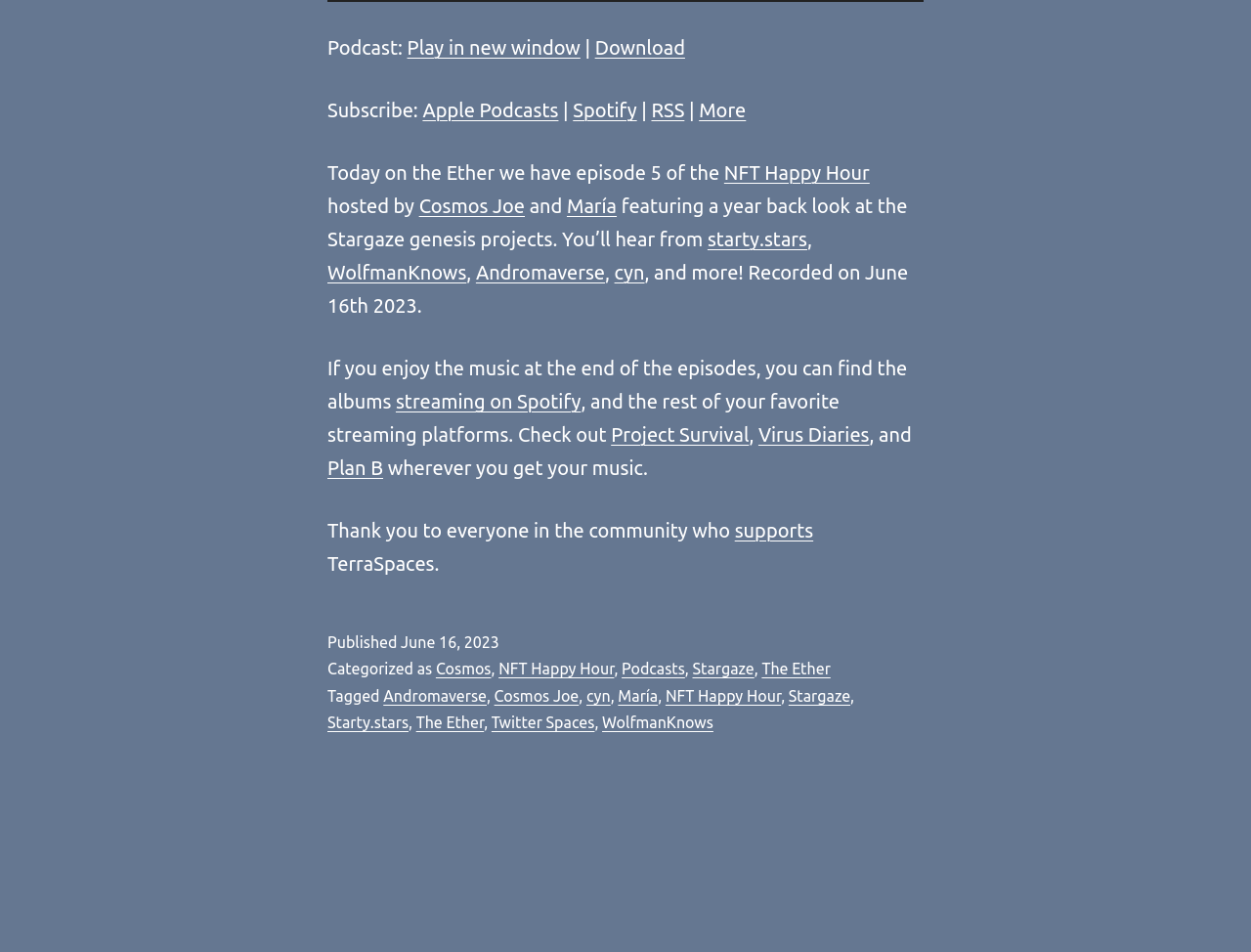Determine the bounding box coordinates of the region to click in order to accomplish the following instruction: "Check out Project Survival". Provide the coordinates as four float numbers between 0 and 1, specifically [left, top, right, bottom].

[0.488, 0.445, 0.599, 0.468]